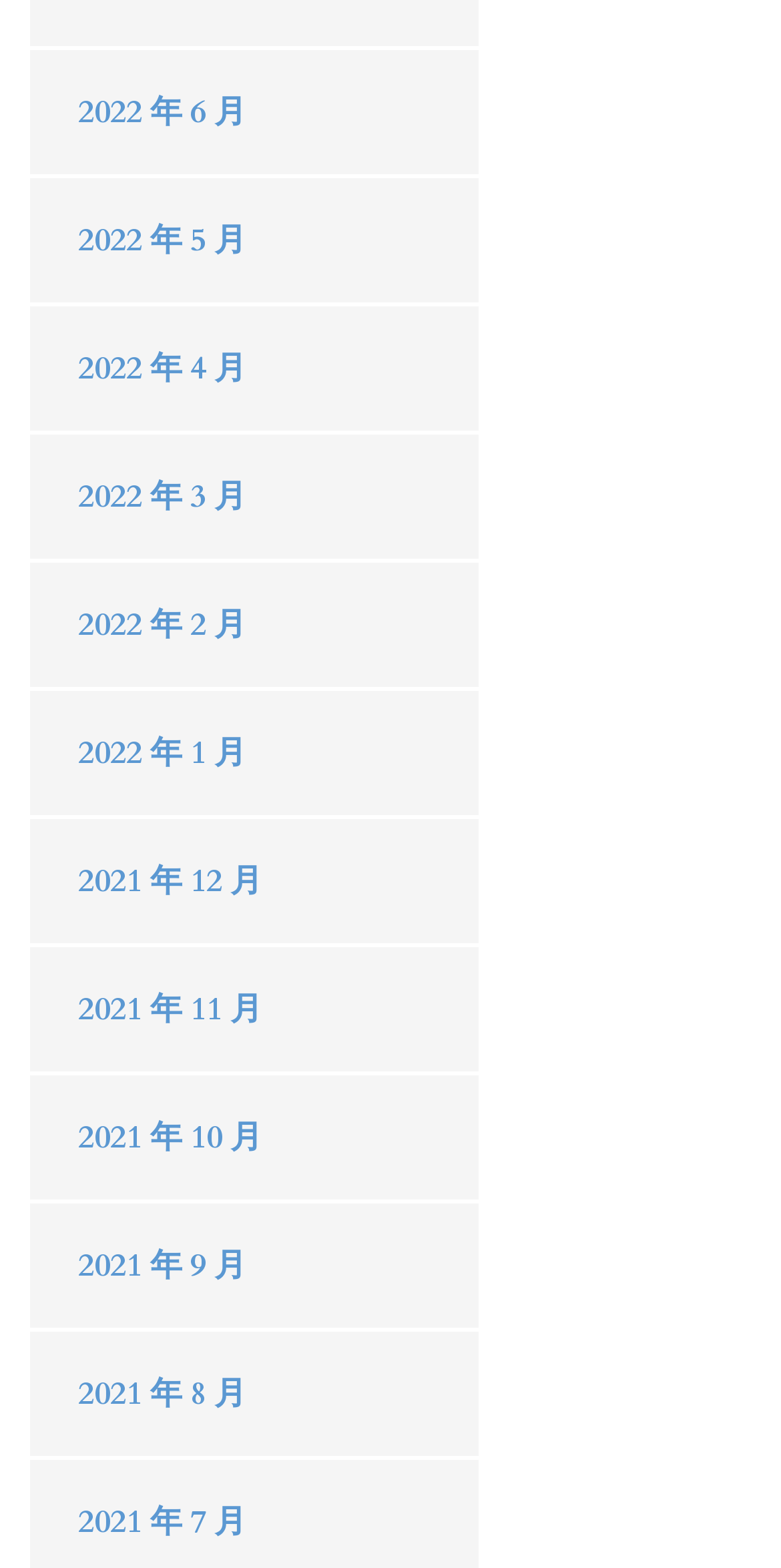Can you determine the bounding box coordinates of the area that needs to be clicked to fulfill the following instruction: "view 2022 年 1 月"?

[0.1, 0.466, 0.315, 0.494]